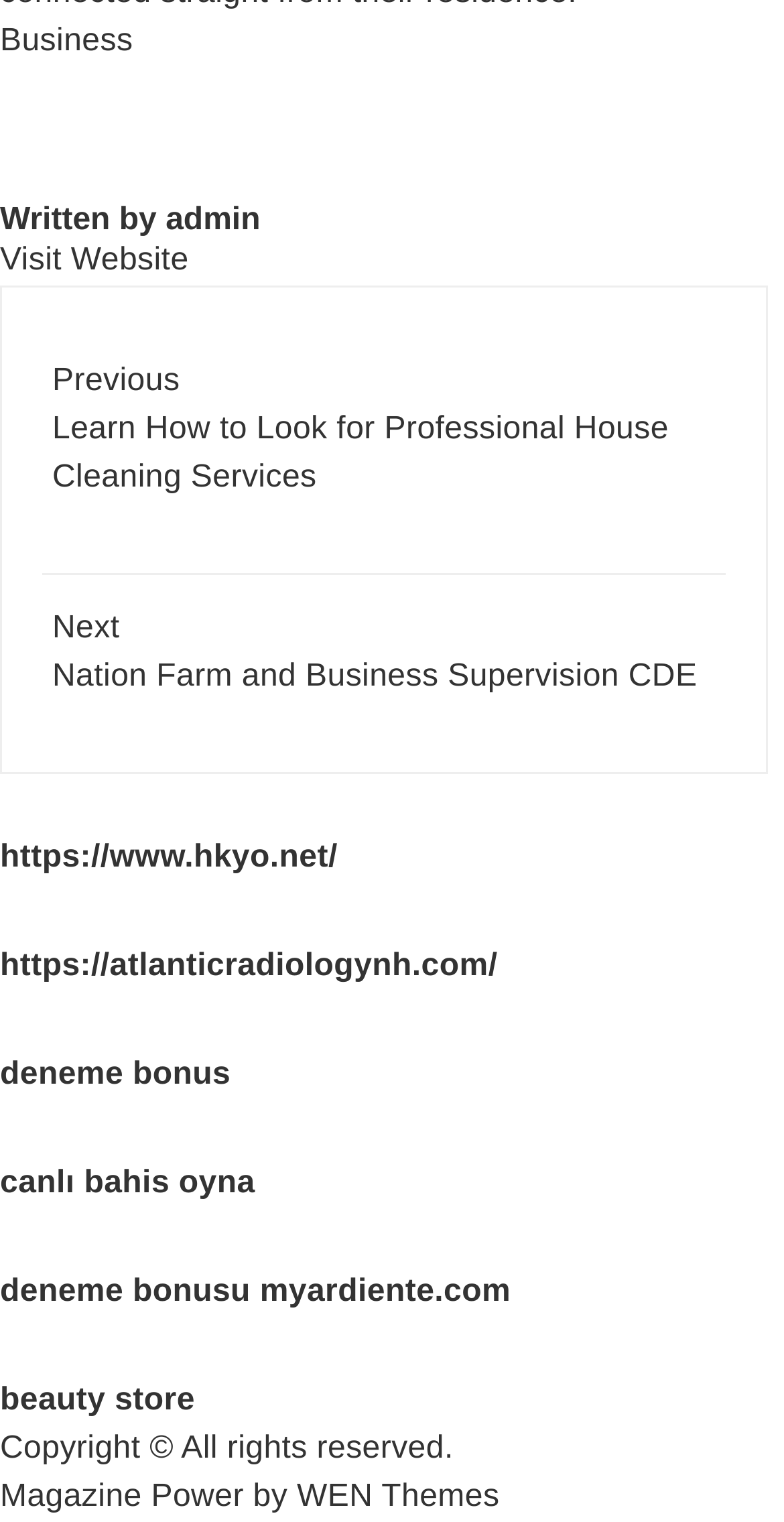Predict the bounding box of the UI element based on this description: "WEN Themes".

[0.379, 0.973, 0.637, 0.995]